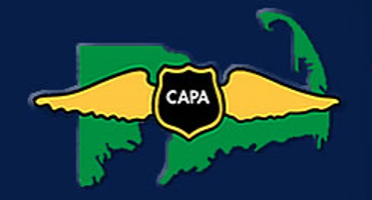Offer a detailed explanation of the image's components.

The image displays the logo of the Cape Area Pilots Association (CAPA), featuring a stylized representation of the Cape Cod area outlined in green. Prominently in the center is a black shield emblazoned with the acronym "CAPA" in white letters. Accompanying the shield are two golden wings extending outwards, symbolizing aviation and flight. The background of the image is a deep navy blue, enhancing the vivid colors of the logo and reflecting the association's focus on aviation safety and community engagement within the Cape Cod region. This logo serves as a visual representation of the organization's mission to support local aviation interests and promote safe flying practices.